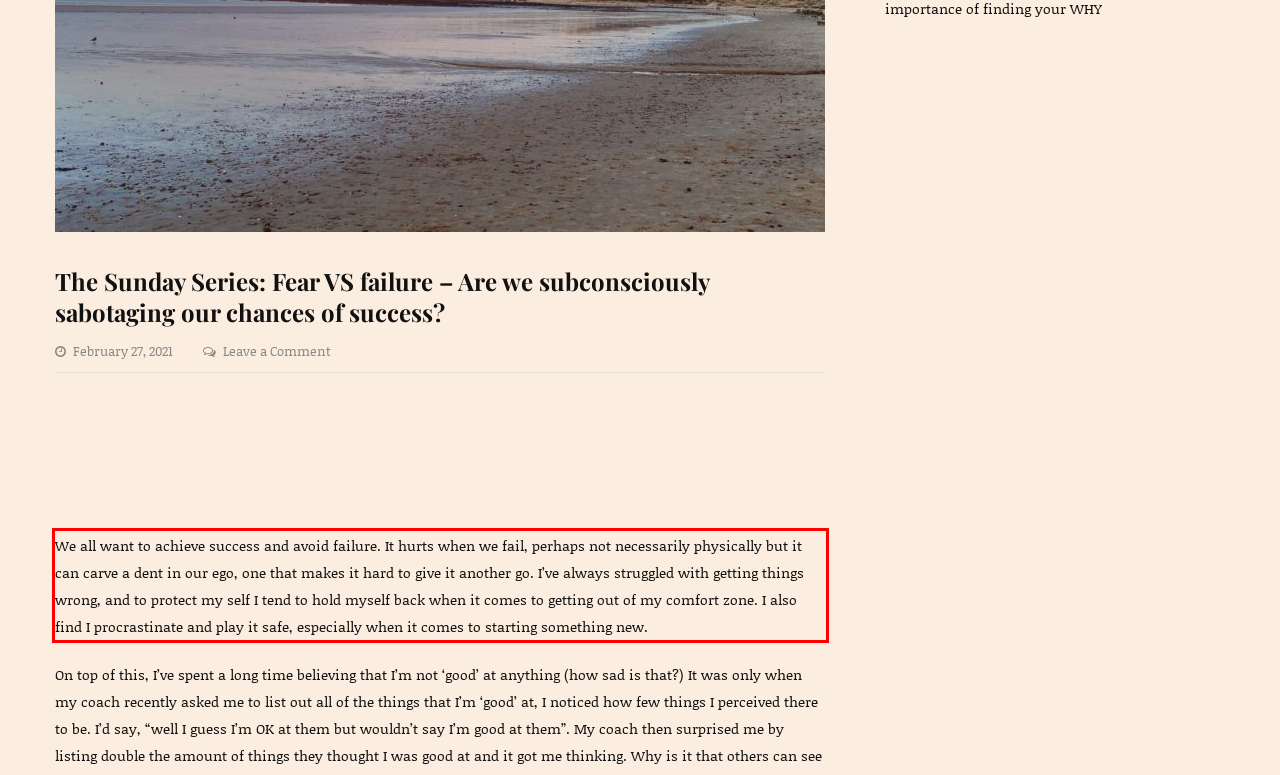The screenshot you have been given contains a UI element surrounded by a red rectangle. Use OCR to read and extract the text inside this red rectangle.

We all want to achieve success and avoid failure. It hurts when we fail, perhaps not necessarily physically but it can carve a dent in our ego, one that makes it hard to give it another go. I’ve always struggled with getting things wrong, and to protect my self I tend to hold myself back when it comes to getting out of my comfort zone. I also find I procrastinate and play it safe, especially when it comes to starting something new.